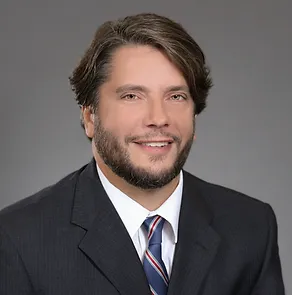Outline with detail what the image portrays.

This image features Jeffrey R. Merlino, who is a founding partner at CMO Law. He is captured in a professional setting, exuding confidence and approachability with a warm smile. Jeffrey is dressed in a formal suit, complete with a white shirt and a multicolored tie, which enhances his professional appearance. His well-groomed beard and tousled hair add a touch of modernity to his traditional lawyer look. With over nineteen years of experience, he specializes in various areas of law, including school law, municipal law, and others, making him a key figure in his firm. This visual representation aligns with his role as a knowledgeable and trusted attorney, emphasizing his commitment to serving educational boards and other clients effectively.